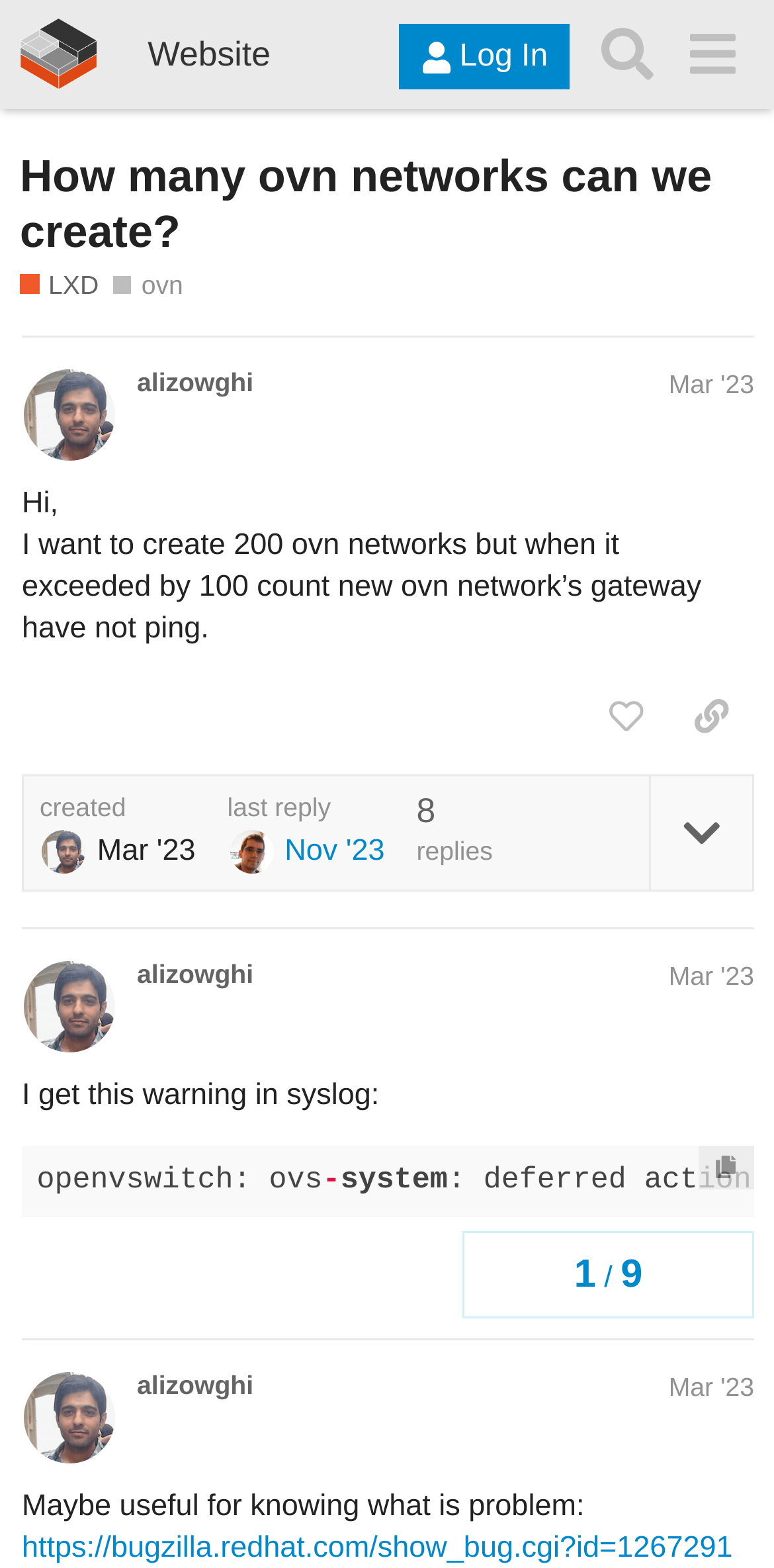Articulate a detailed summary of the webpage's content and design.

This webpage is a forum discussion page titled "How many ovn networks can we create?" on the Linux Containers Forum. At the top, there is a header section with a link to the forum's homepage, a "Log In" button, and a "Search" button. Below the header, there is a heading that displays the title of the discussion.

The main content of the page is divided into two posts, each with a heading that shows the author's name and the date of the post. The first post, written by "alizowghi" on March 15, 2023, contains a brief message asking about creating 200 ovn networks and experiencing issues with pinging the gateway. Below the message, there are buttons to "like this post", "share a link to this post", and "expand topic details".

The second post, also written by "alizowghi" on the same date, contains a longer message with a code snippet. The code snippet has a "copy code to clipboard" button next to it. The post also has buttons to "like this post" and "share a link to this post".

On the right side of the page, there is a navigation section that shows the topic progress, with headings and static text indicating the number of replies and the date of the last reply.